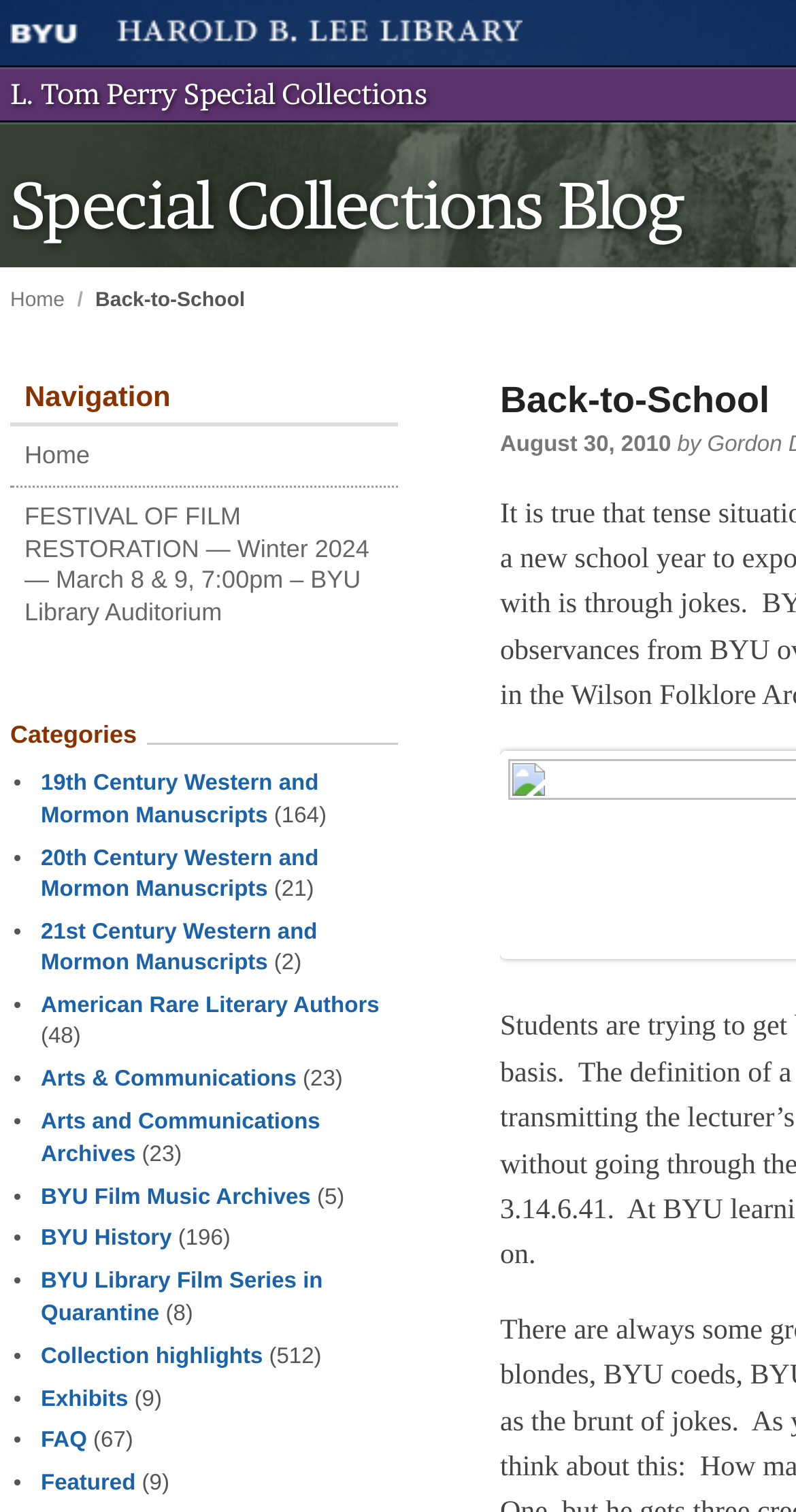Respond to the following query with just one word or a short phrase: 
How many links are under the 'Navigation' heading?

2